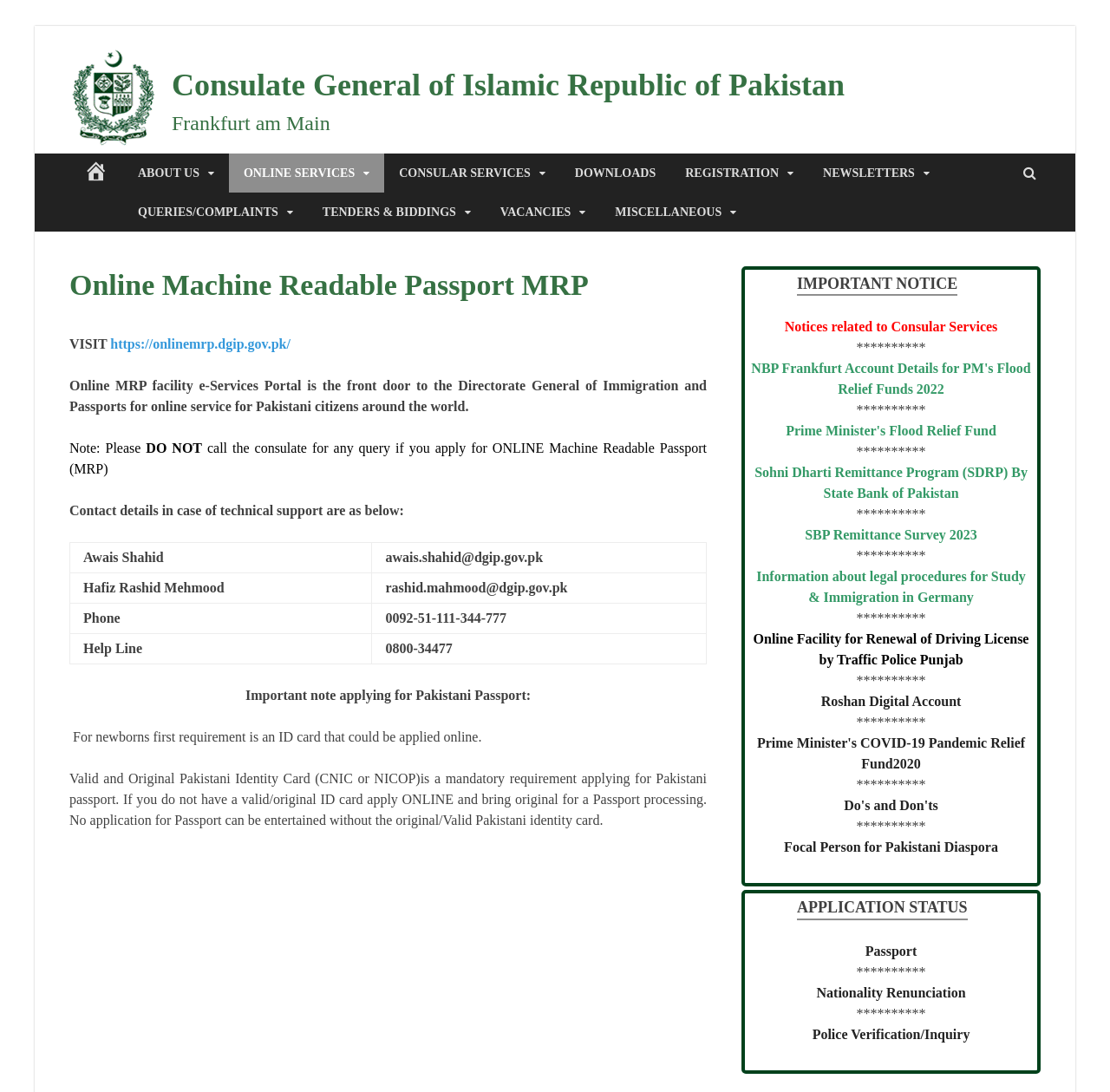What is the purpose of the Online MRP facility?
Please analyze the image and answer the question with as much detail as possible.

The purpose of the Online MRP facility can be found in the paragraph below the heading 'Online Machine Readable Passport MRP', which states that it is for online service for Pakistani citizens around the world.